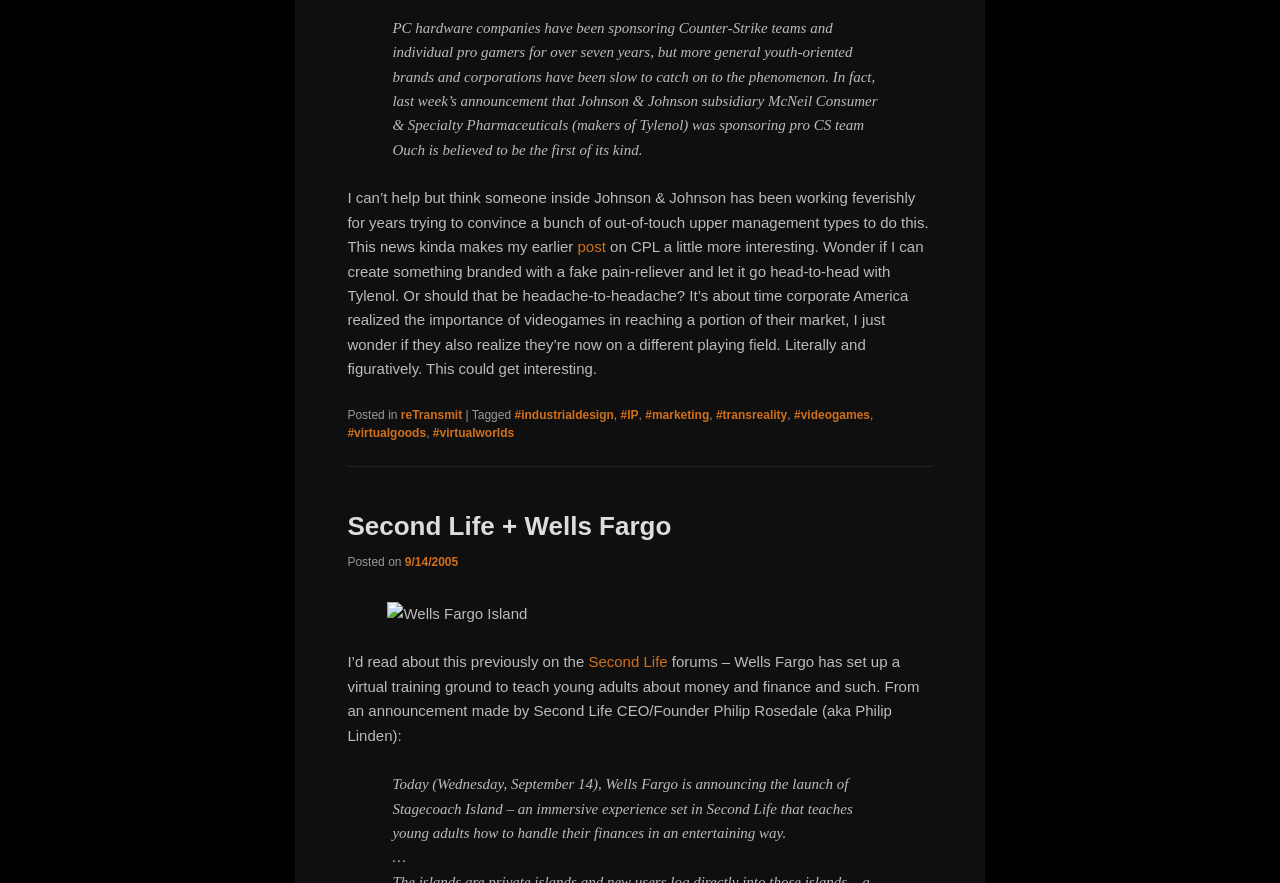Based on the image, provide a detailed and complete answer to the question: 
What is the platform where Stagecoach Island is located?

According to the article, Stagecoach Island is located in Second Life, a virtual world where Wells Fargo has set up a virtual training ground to teach young adults about money and finance.